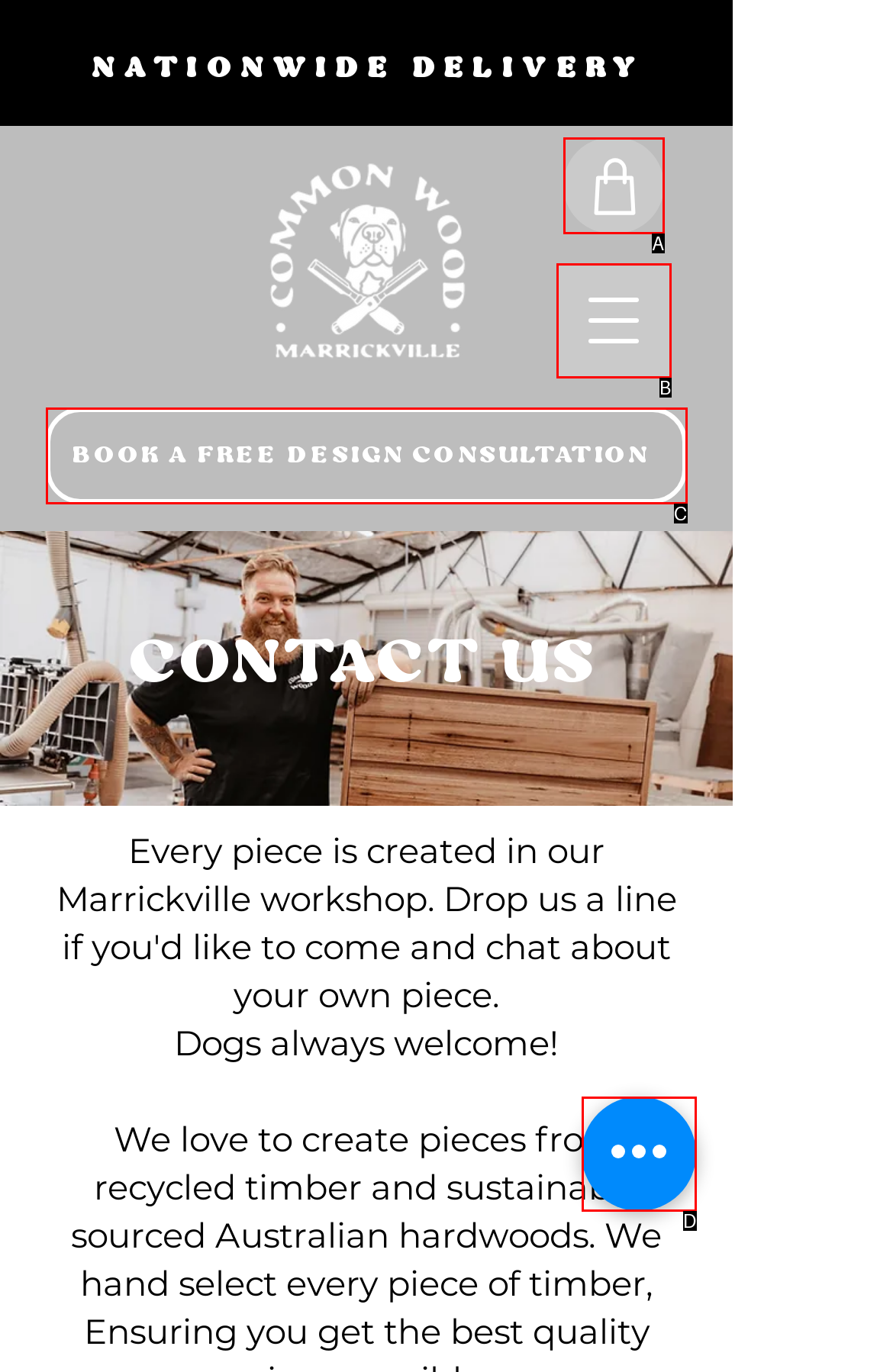Given the element description: Subscribe Now, choose the HTML element that aligns with it. Indicate your choice with the corresponding letter.

None